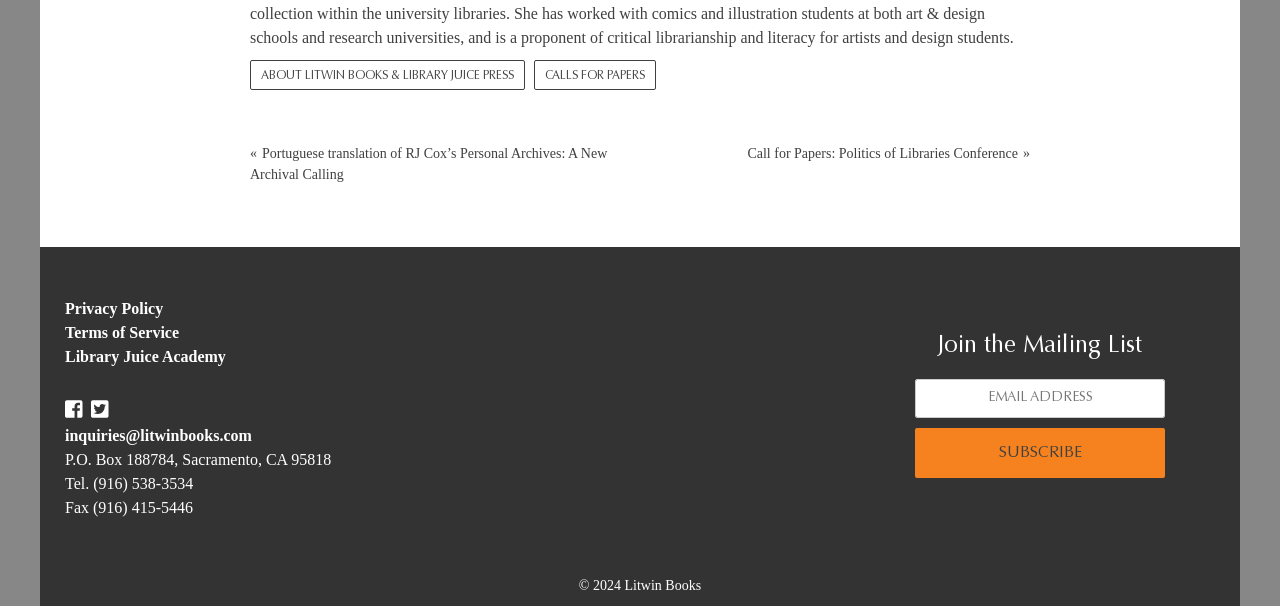Find the bounding box of the UI element described as: "Privacy Policy". The bounding box coordinates should be given as four float values between 0 and 1, i.e., [left, top, right, bottom].

[0.051, 0.495, 0.127, 0.523]